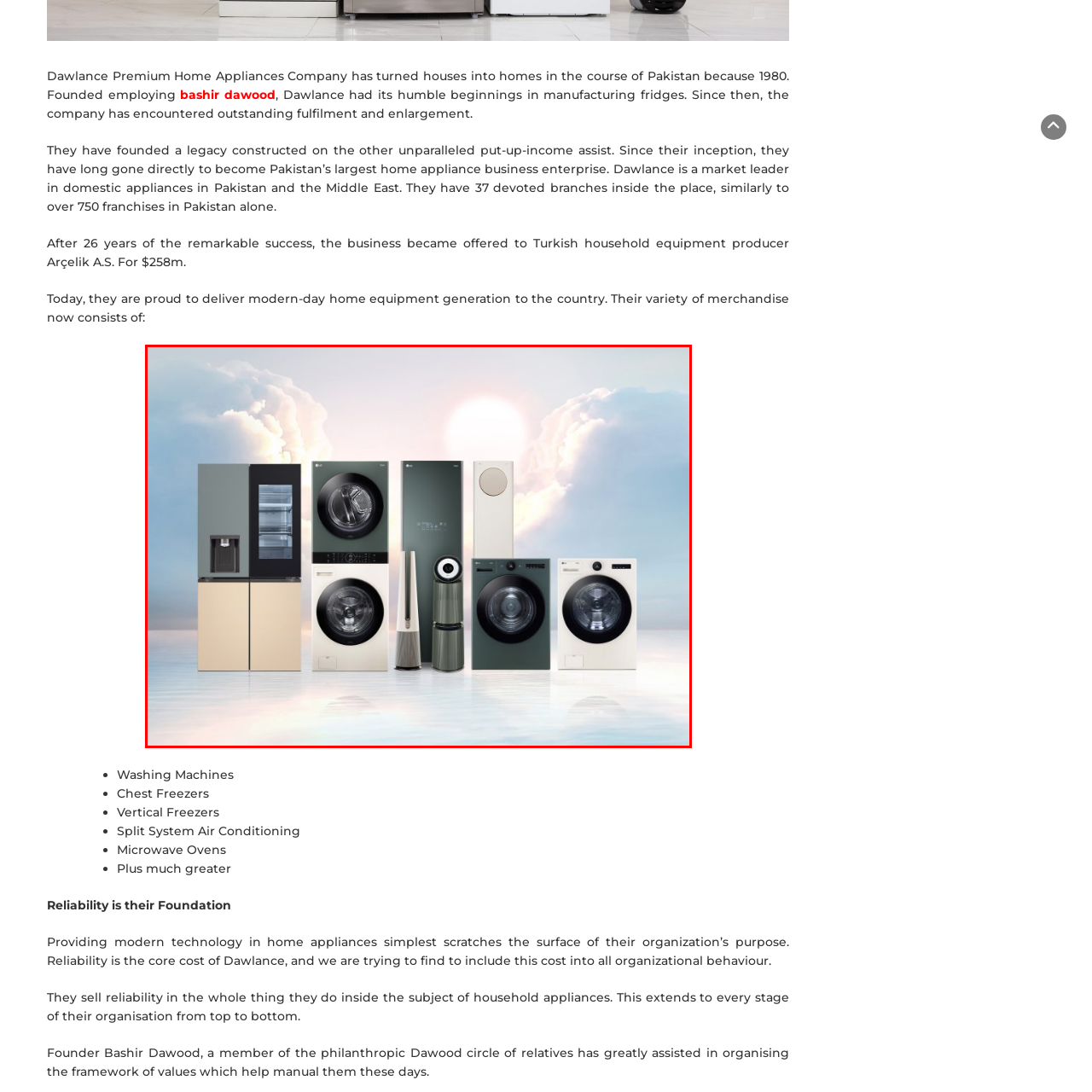Describe in detail the portion of the image that is enclosed within the red boundary.

The image showcases a modern collection of home appliances, prominently representing the latest offerings from Dawlance, a leading brand in the appliance industry in Pakistan since 1980. The arrangement features a range of products including a refrigerator, washing machines, and other essential appliances, highlighting Dawlance's commitment to innovation and technology.

In this visually striking setting, with an ethereal backdrop of soft clouds and a serene sunlit horizon, the appliances are artfully displayed, each piece reflecting contemporary design and functionality. Dawlance's dedication to transforming houses into homes is encapsulated in this ensemble, demonstrating the brand’s evolution from its early days of manufacturing fridges to becoming a comprehensive provider of modern home solutions.

This captivating image not only underscores the aesthetic appeal of these appliances but also emphasizes Dawlance’s mission to deliver reliability and quality in every product they offer, making them a cornerstone in household innovations across Pakistan and the Middle East.